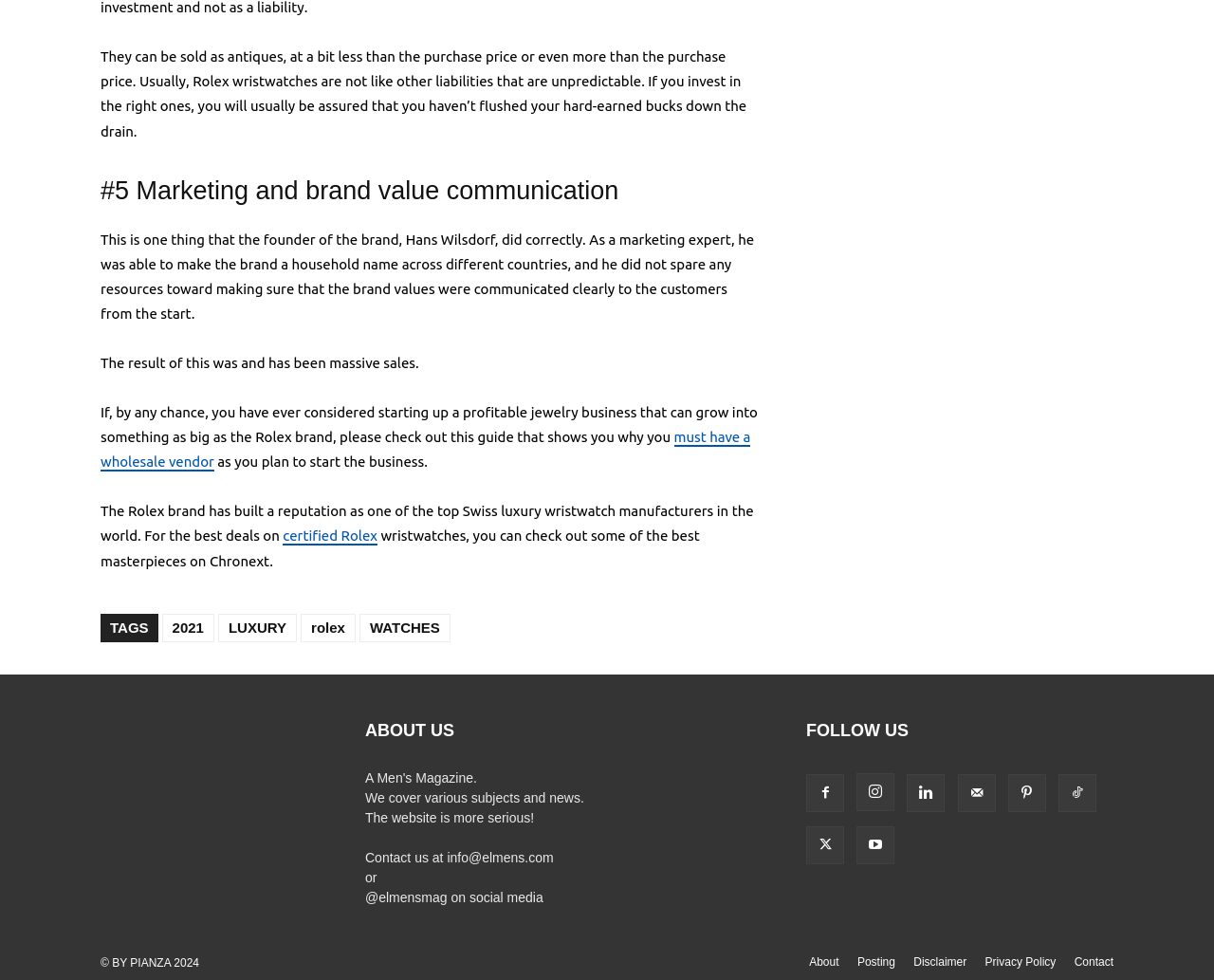Pinpoint the bounding box coordinates for the area that should be clicked to perform the following instruction: "follow on social media".

[0.664, 0.79, 0.695, 0.828]